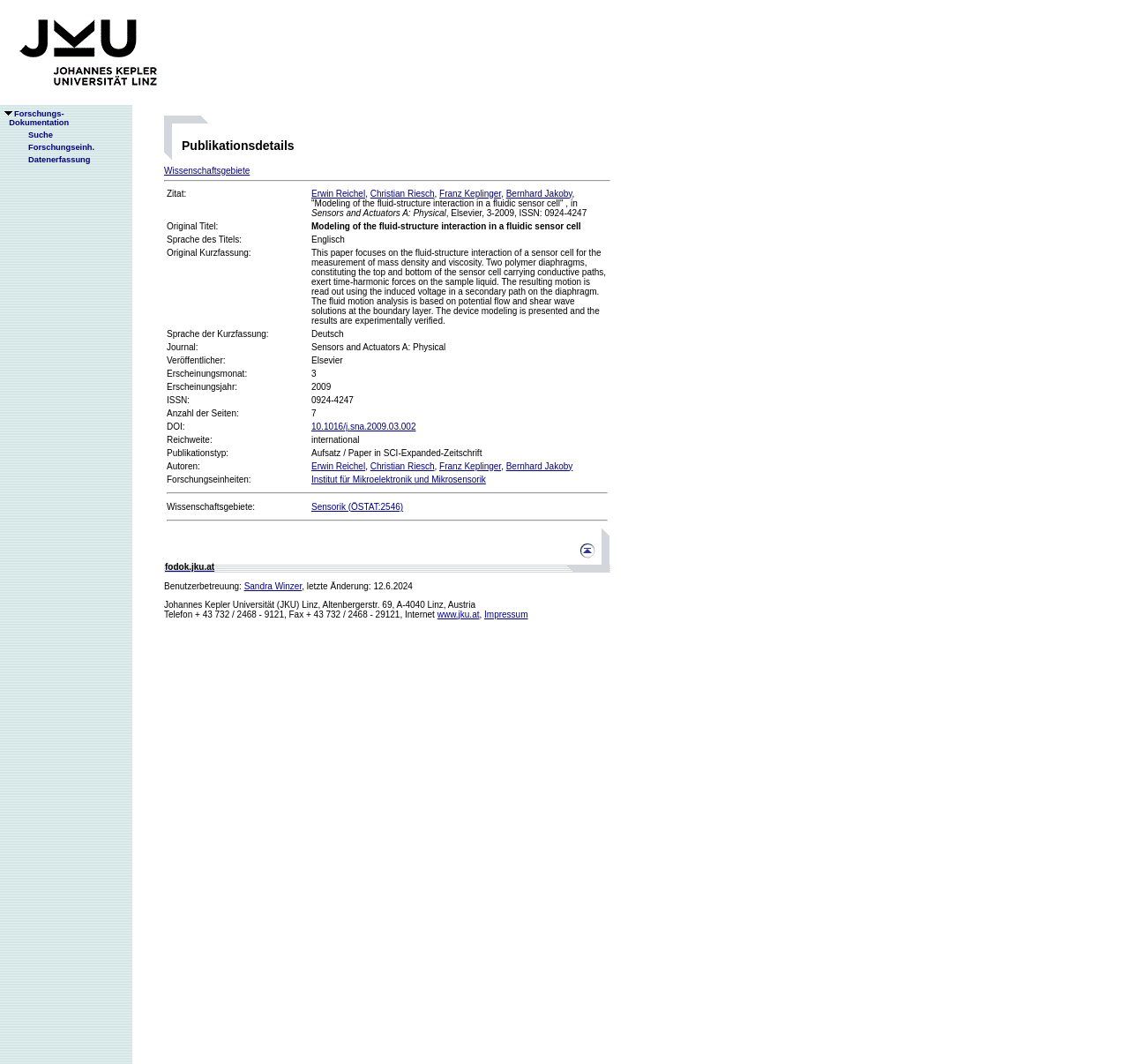Please locate the bounding box coordinates for the element that should be clicked to achieve the following instruction: "follow the link to Erwin Reichel". Ensure the coordinates are given as four float numbers between 0 and 1, i.e., [left, top, right, bottom].

[0.276, 0.177, 0.324, 0.186]